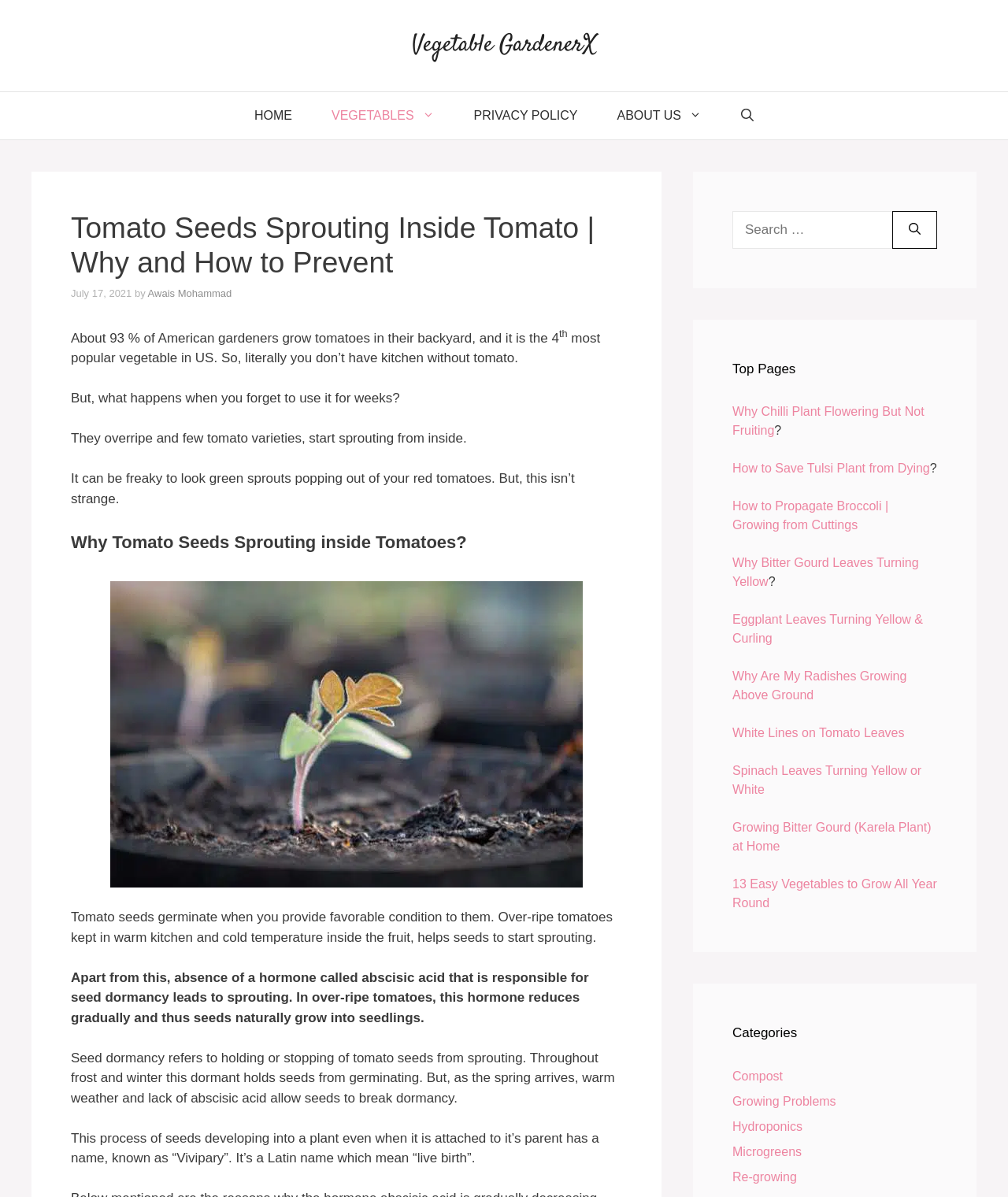Generate a detailed explanation of the webpage's features and information.

The webpage is about gardening, specifically focused on tomatoes. At the top, there is a banner with a link to "Vegetable GardenerX". Below the banner, there is a navigation menu with links to "HOME", "VEGETABLES", "PRIVACY POLICY", "ABOUT US", and a search bar.

The main content of the webpage is an article titled "Tomato Seeds Sprouting Inside Tomato | Why and How to Prevent". The article starts with a heading and a timestamp "July 17, 2021" by "Awais Mohammad". The text explains that tomato seeds can sprout inside tomatoes when they are overripe and kept in warm conditions, and that this process is called "Vivipary" or "live birth".

The article is divided into sections, with headings and paragraphs of text. There is also an image in the article, but its content is not described. The text explains the reasons why tomato seeds sprout inside tomatoes, including the absence of a hormone called abscisic acid that is responsible for seed dormancy.

On the right side of the webpage, there is a complementary section with a search bar and a list of links to other articles, including "Top Pages" and "Categories". The "Top Pages" section lists several links to other articles about gardening, such as "Why Chilli Plant Flowering But Not Fruiting" and "How to Save Tulsi Plant from Dying". The "Categories" section lists links to categories such as "Compost", "Growing Problems", and "Hydroponics".